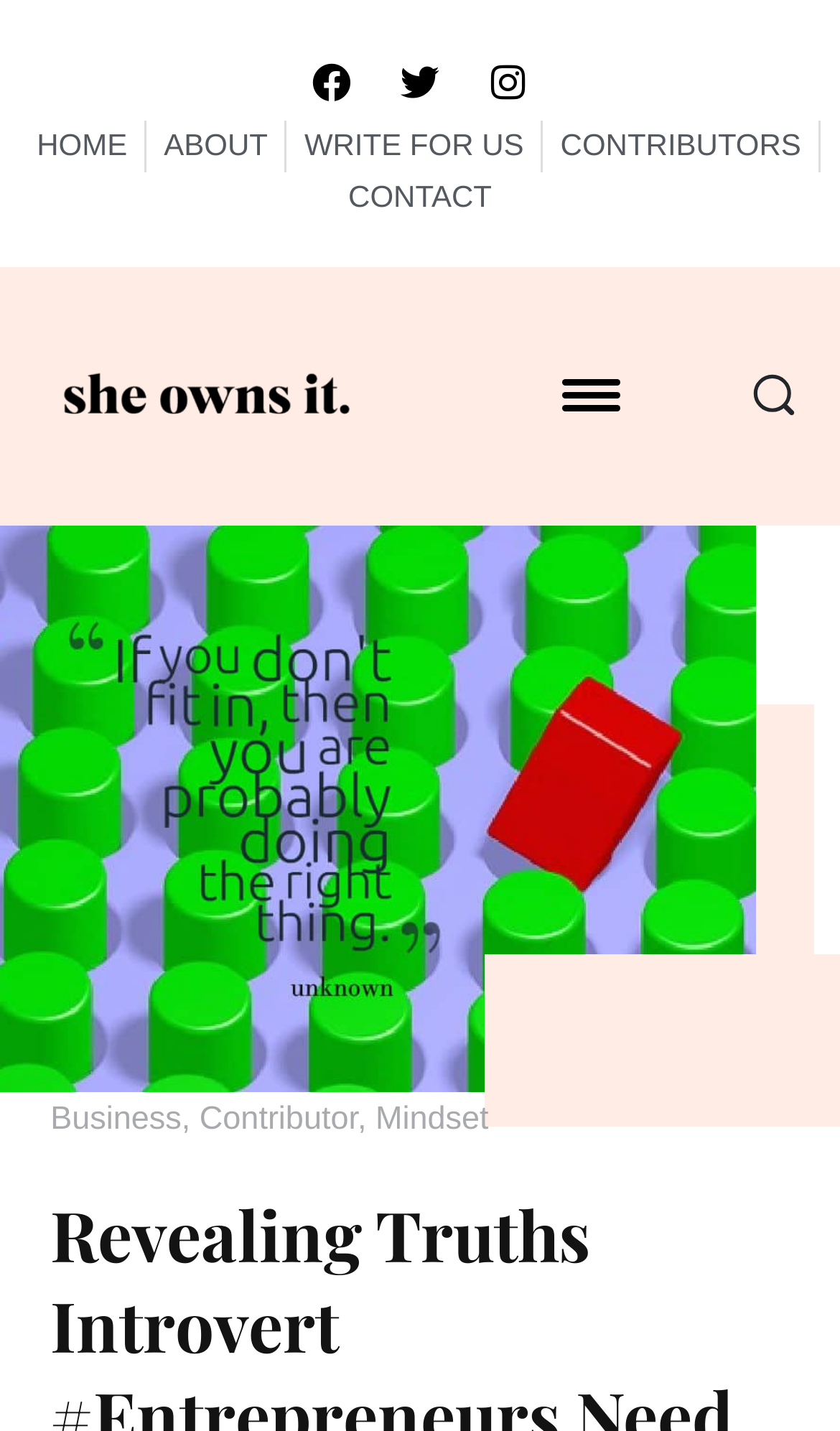Can you provide the bounding box coordinates for the element that should be clicked to implement the instruction: "Read the Business article"?

[0.06, 0.769, 0.216, 0.795]